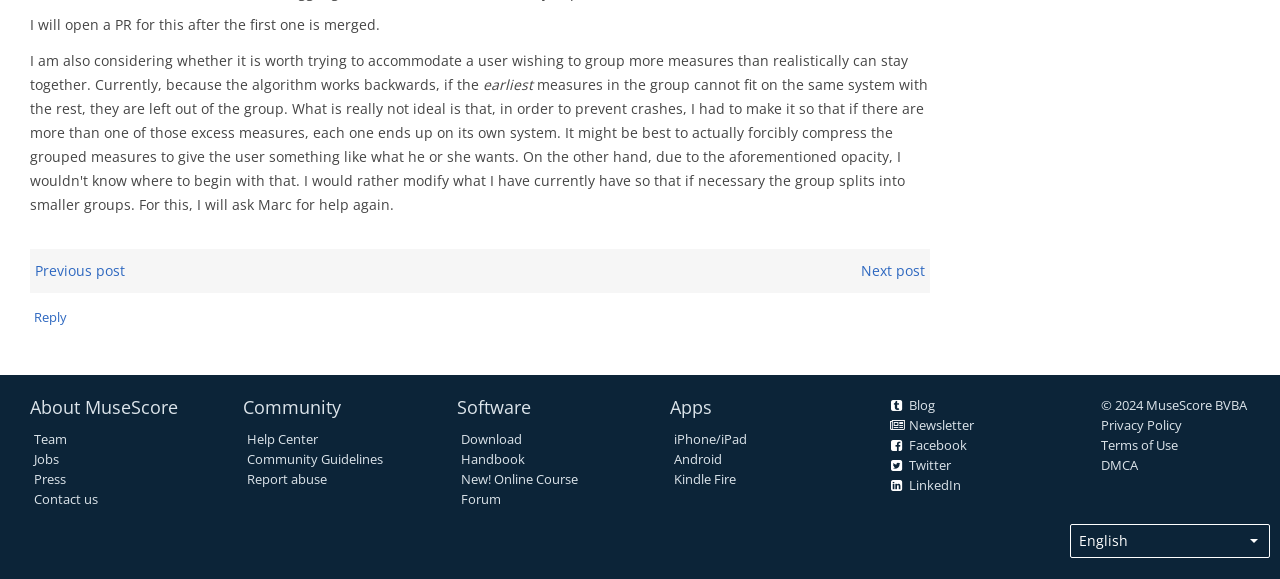Could you provide the bounding box coordinates for the portion of the screen to click to complete this instruction: "Select the language from the dropdown"?

[0.836, 0.905, 0.992, 0.964]